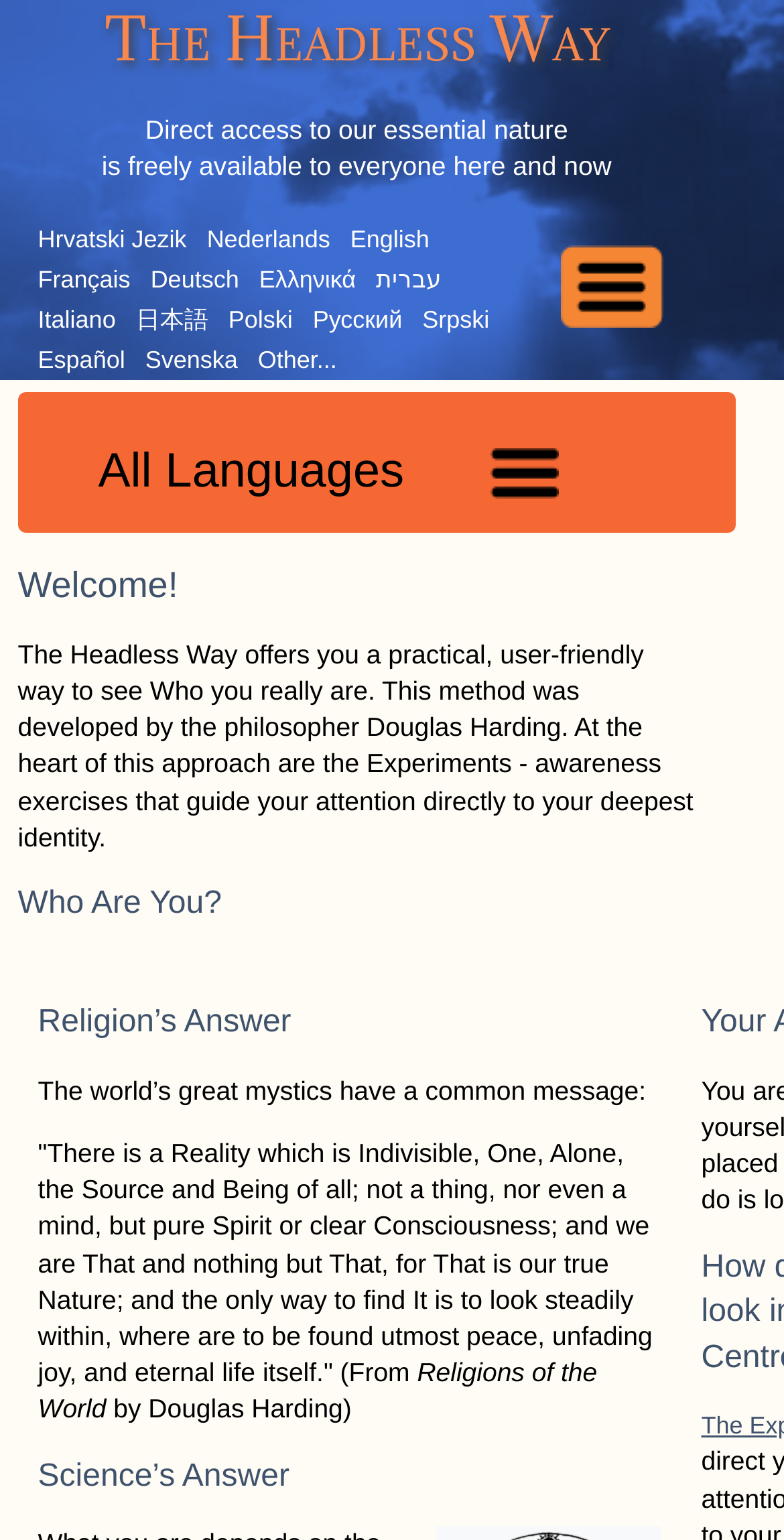Describe all significant elements and features of the webpage.

The webpage is titled "The Headless Way" and has a two-column layout. At the top, there is a heading "The Headless Way" followed by a brief description "Direct access to our essential nature is freely available to everyone here and now". 

Below this, there is a row of language links, including "Hrvatski Jezik", "Nederlands", "English", and many others, allowing users to switch to their preferred language. 

To the right of the language links, there is an image with the text "tap here for menu". 

Further down, there is a heading "Welcome!" followed by a paragraph of text that introduces the Headless Way method, developed by philosopher Douglas Harding, which offers a practical way to discover one's true identity through awareness exercises called Experiments.

Below this, there is a heading "Who Are You?" with two subheadings: "Religion’s Answer" and "Science’s Answer", which likely provide different perspectives on the question of identity. 

At the bottom left, there is a text "All Languages" with another image of "tap here for menu" to its right.